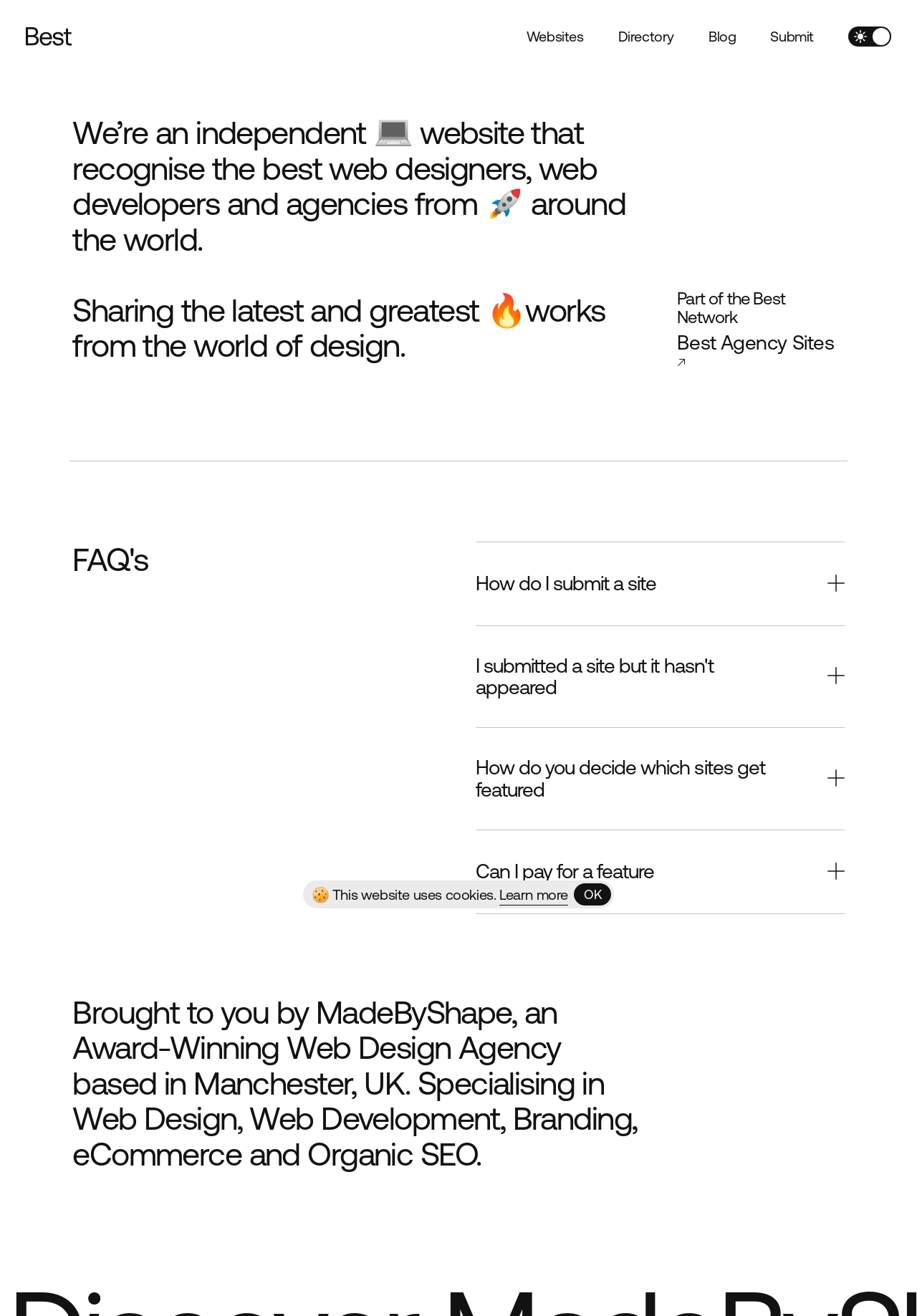Write an exhaustive caption that covers the webpage's main aspects.

This webpage is about showcasing the best agency websites on the web since 2010. At the top, there is a notification about the website using cookies, with a "Learn more" link and an "OK" button to the right. Below this, there is a logo on the top-left corner, which is a link.

The main navigation menu is located at the top-center of the page, with links to "Websites", "Directory", "Blog", and "Submit". 

Below the navigation menu, there is a brief introduction to the website, stating that it recognizes the best web designers, web developers, and agencies from around the world. Further down, there is a section highlighting the latest and greatest works from the world of design.

On the right side of the page, there is a section titled "Part of the Best Network", with a link to "Best Agency Sites". Below this, there are several FAQs, including "How do I submit a site", "I submitted a site but it hasn't appeared", "How do you decide which sites get featured", and "Can I pay for a feature".

At the bottom of the page, there is a section with links to "Websites", "Contact", "Directory", "About", "Blog", "Twitter", and "Instagram". Additionally, there is a copyright notice, "© 2024 Best Agency Sites", and links to "Privacy Policy" and "Terms & Conditions". The page ends with a "✌️" symbol and a mention of the website being brought to you by "MadeByShape", an award-winning web design agency based in Manchester, UK.